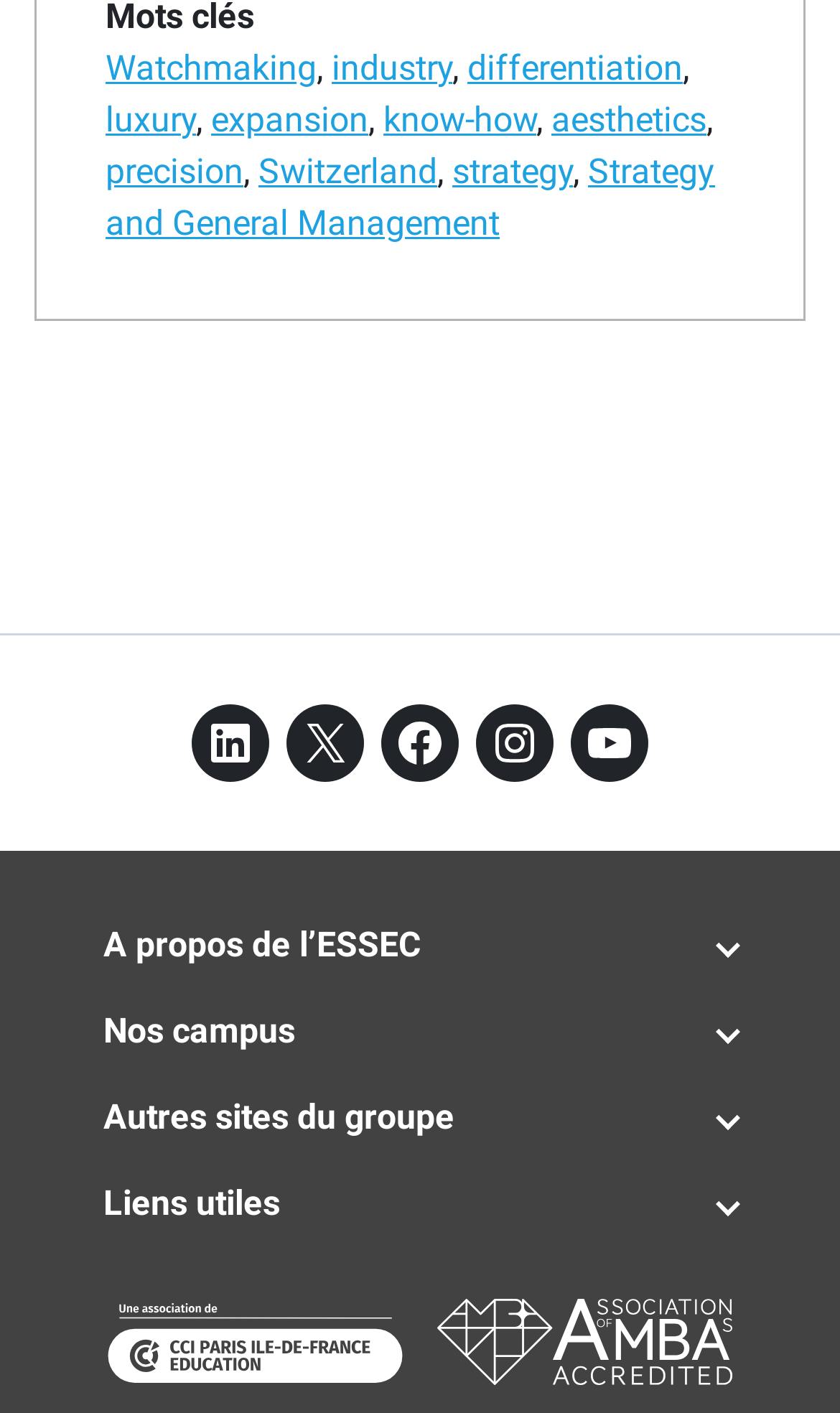Provide the bounding box coordinates of the area you need to click to execute the following instruction: "Open the first figure".

[0.128, 0.945, 0.479, 0.974]